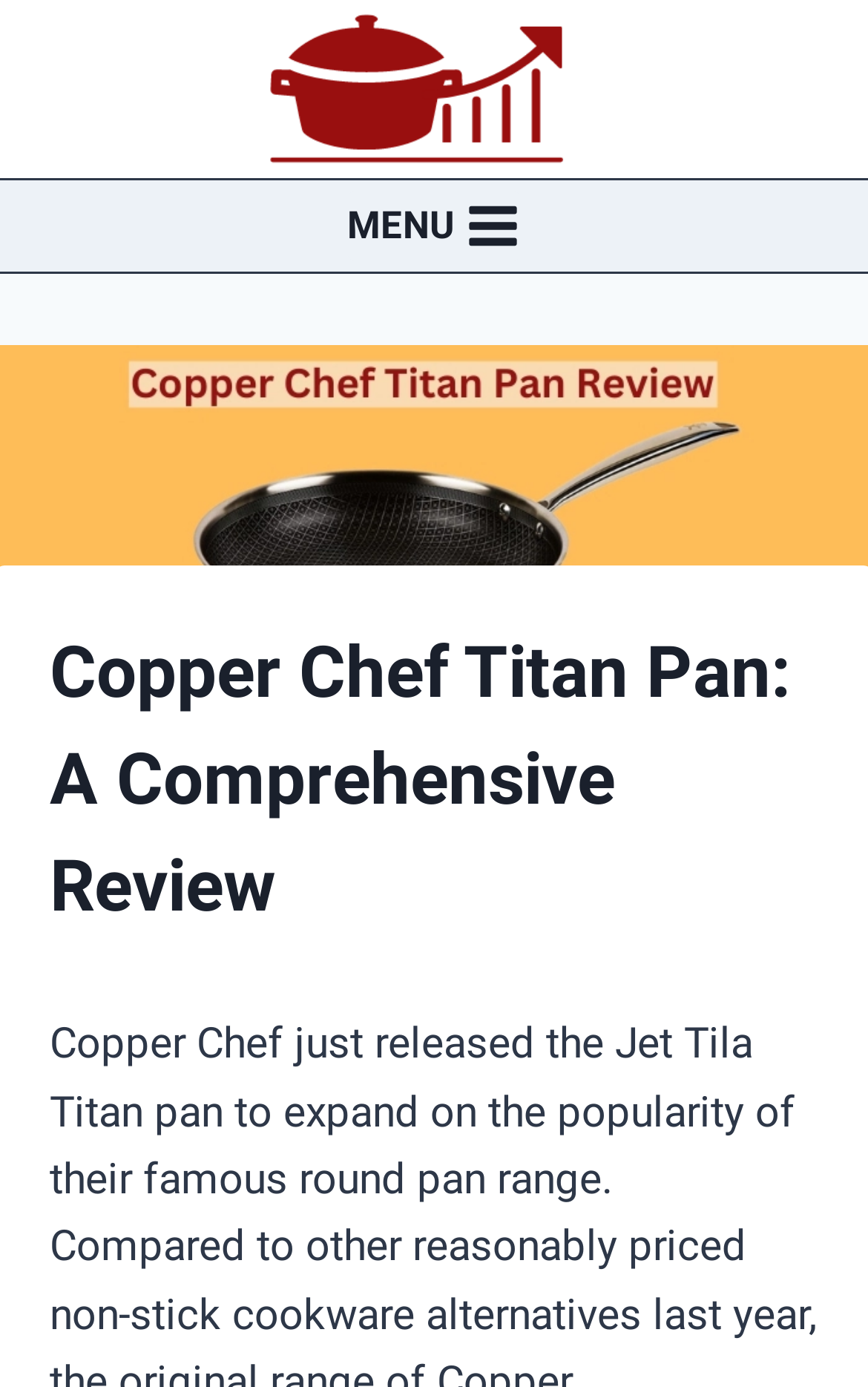Please respond in a single word or phrase: 
What is the name of the pan being reviewed?

Copper Chef Titan Pan